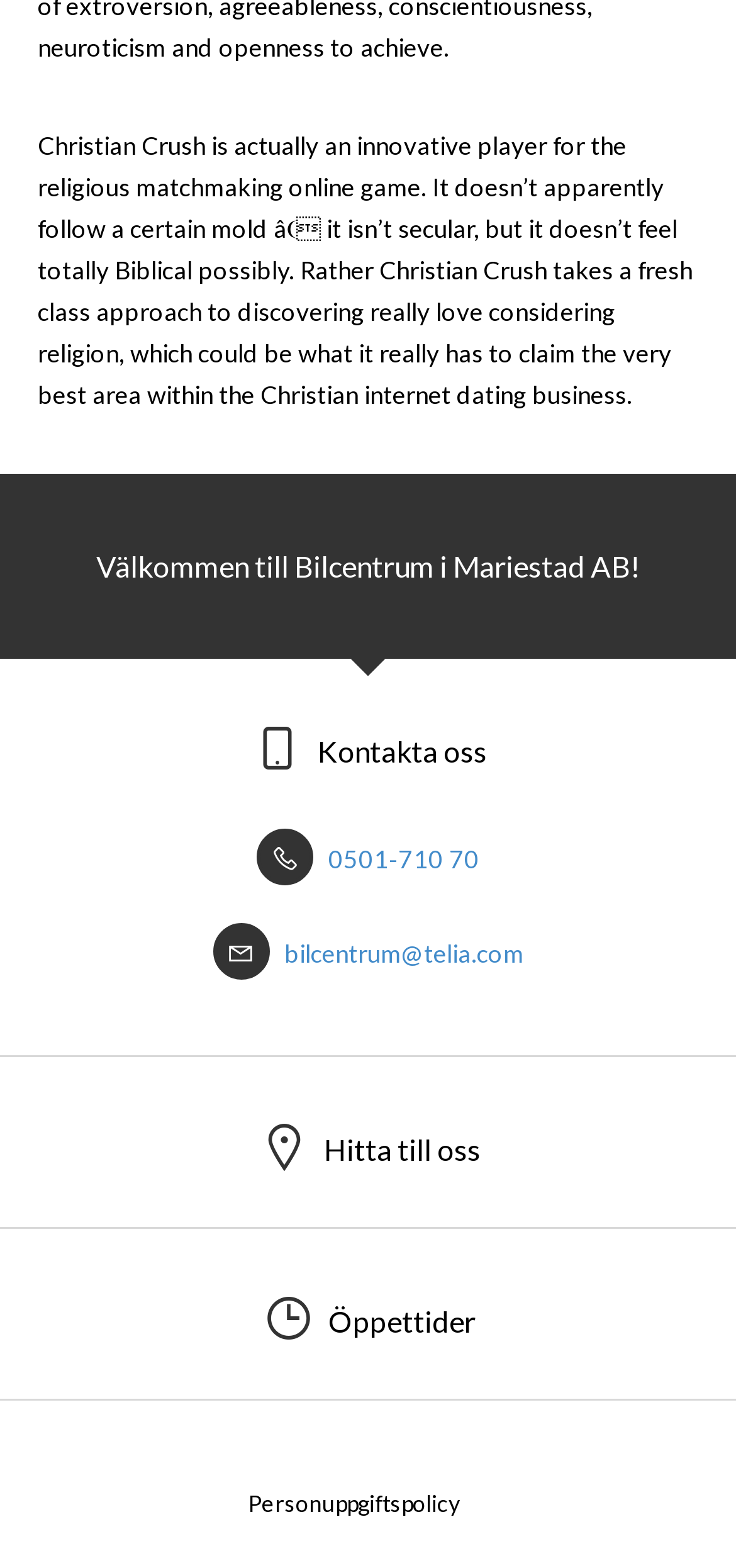Provide a one-word or brief phrase answer to the question:
What is the main topic of the webpage?

Christian dating